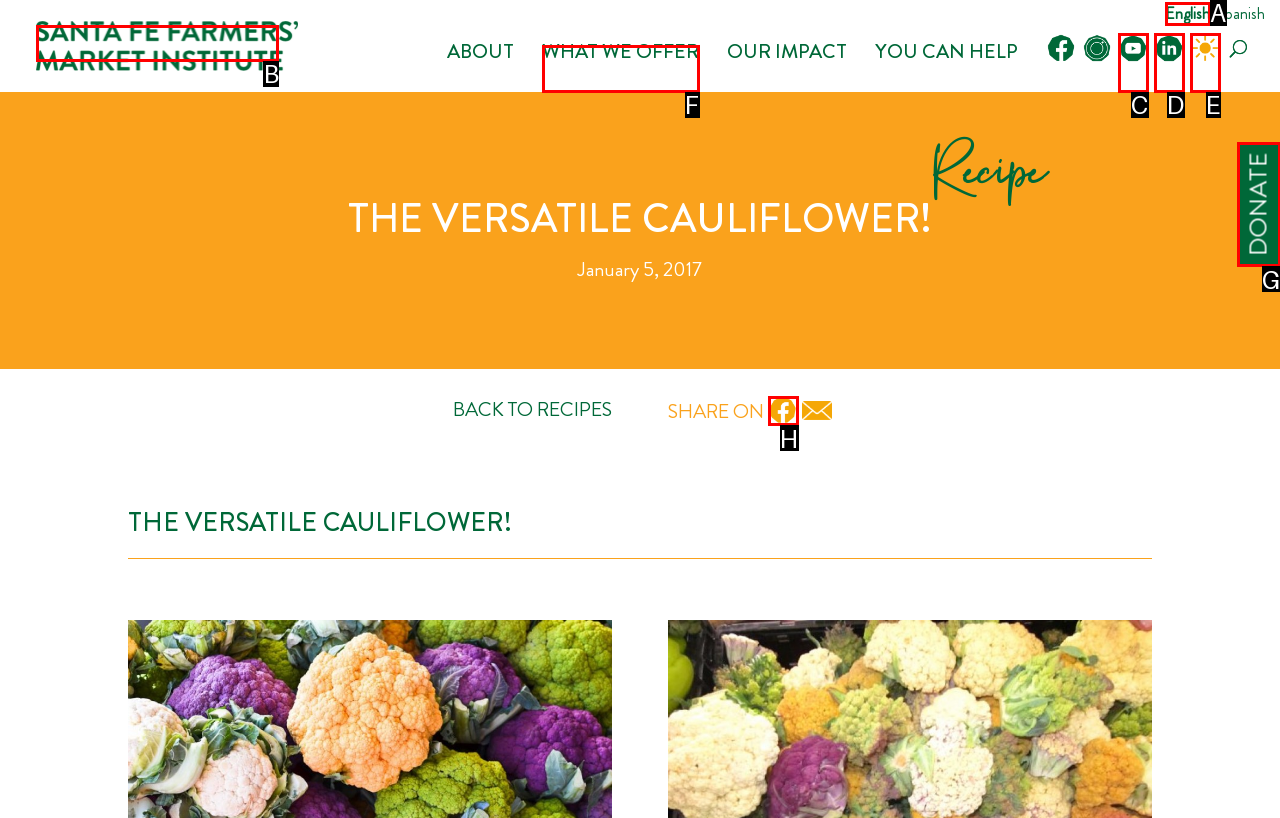Determine which element should be clicked for this task: Donate to the organization
Answer with the letter of the selected option.

G